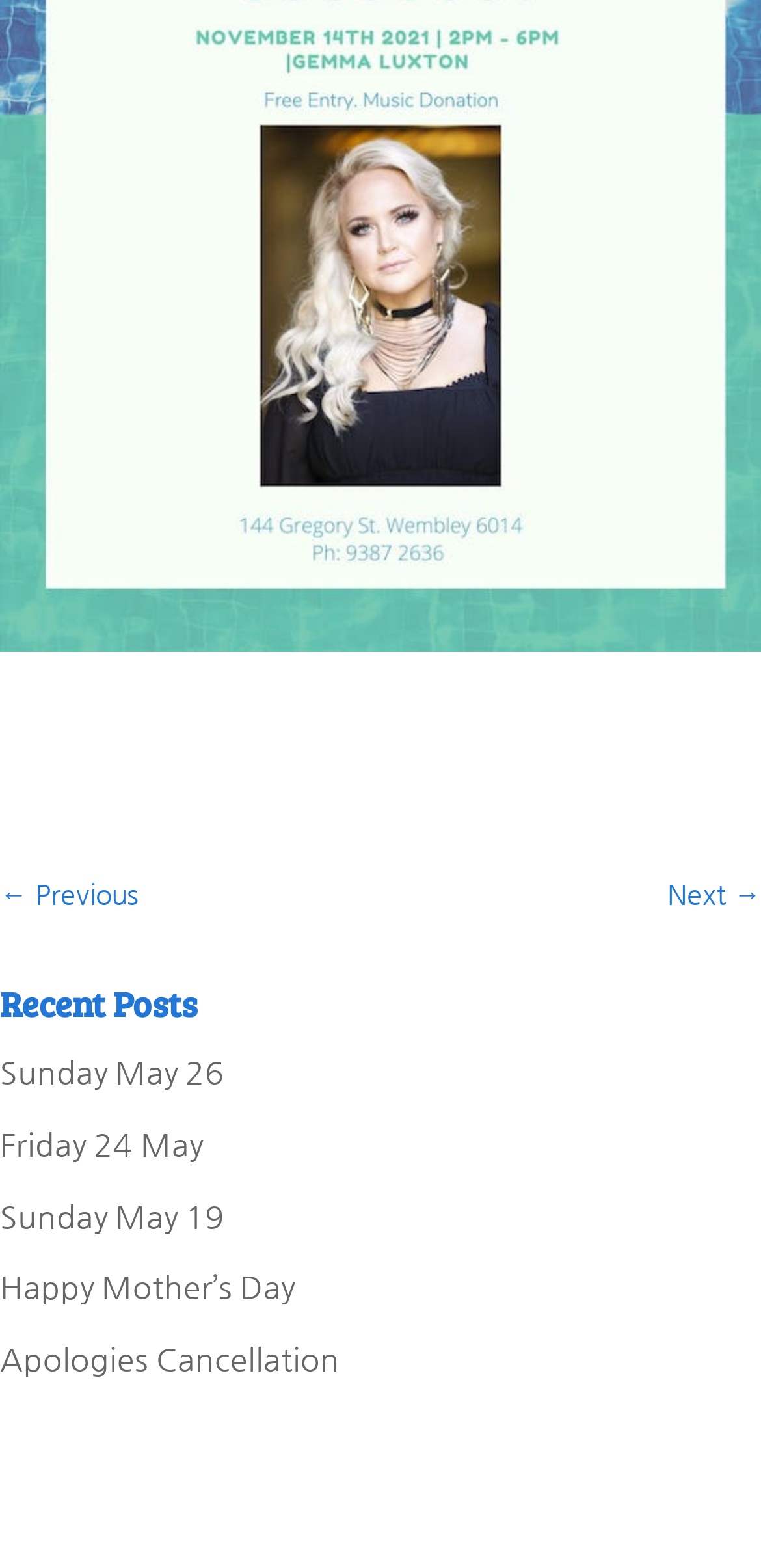What type of content is listed on this webpage?
Using the screenshot, give a one-word or short phrase answer.

Blog posts